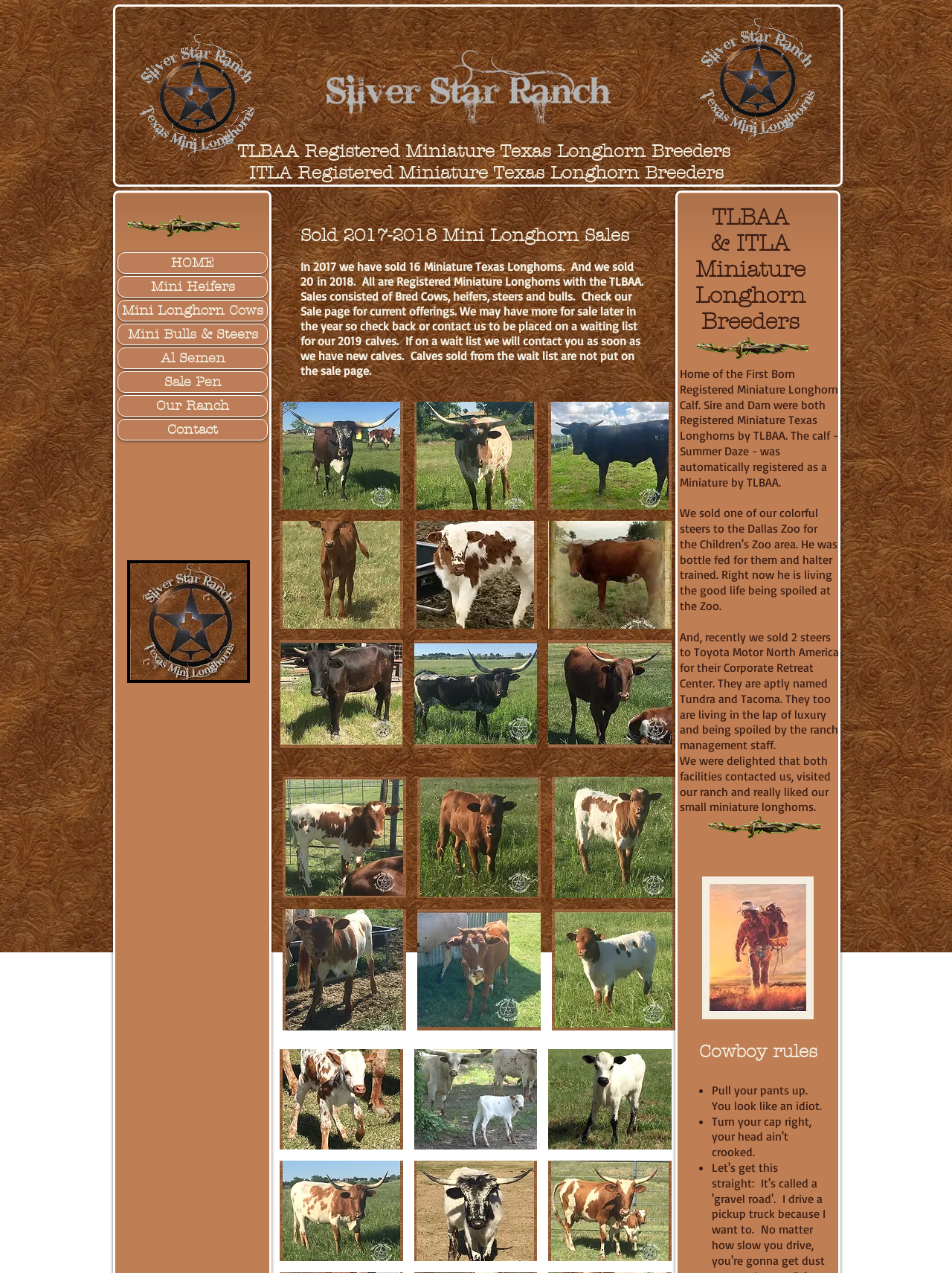Locate the bounding box coordinates of the clickable area needed to fulfill the instruction: "View the 'Mini Heifers' page".

[0.124, 0.217, 0.28, 0.233]